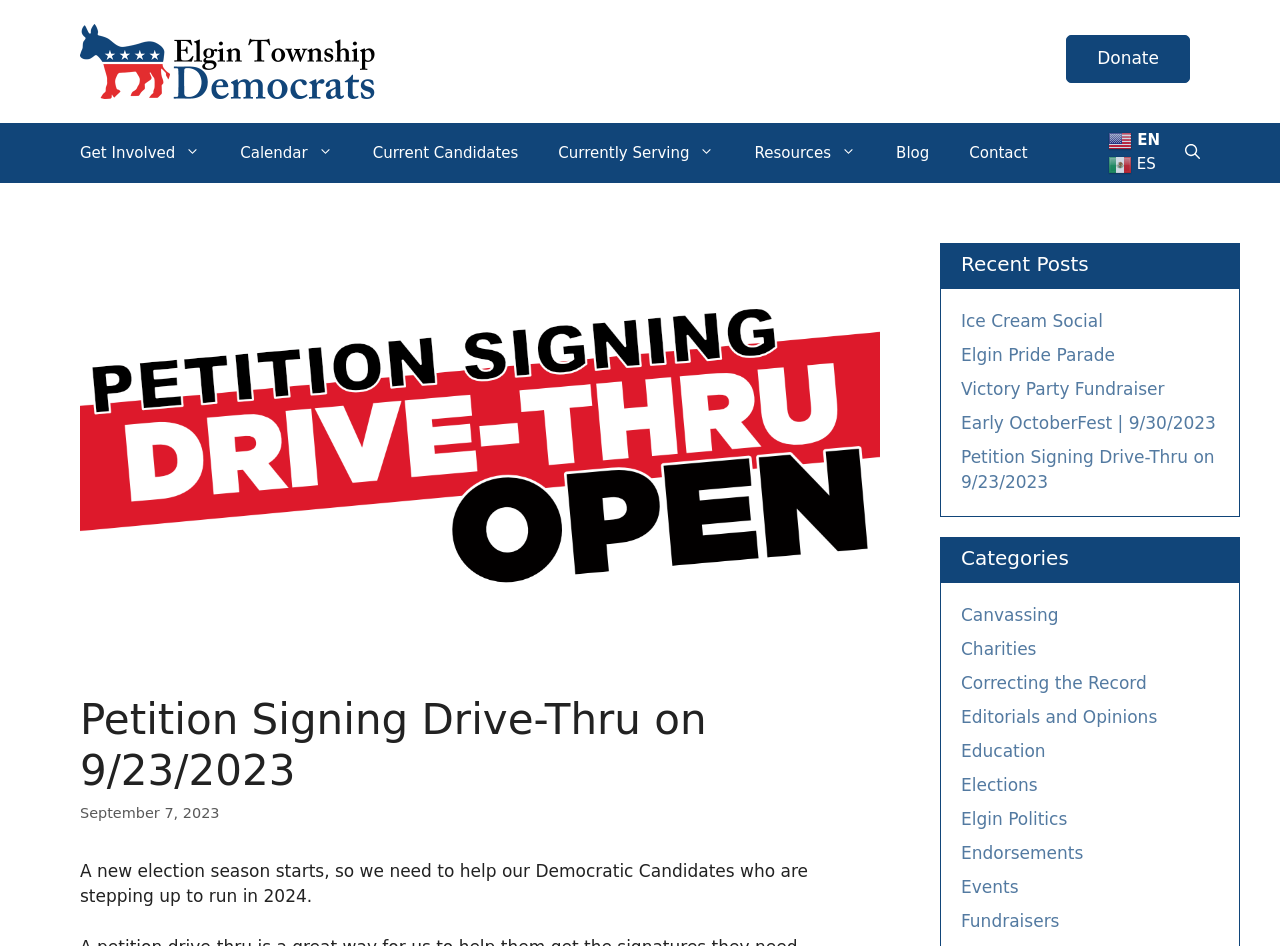Please identify the bounding box coordinates of the element's region that needs to be clicked to fulfill the following instruction: "Open Search Bar". The bounding box coordinates should consist of four float numbers between 0 and 1, i.e., [left, top, right, bottom].

[0.91, 0.129, 0.953, 0.193]